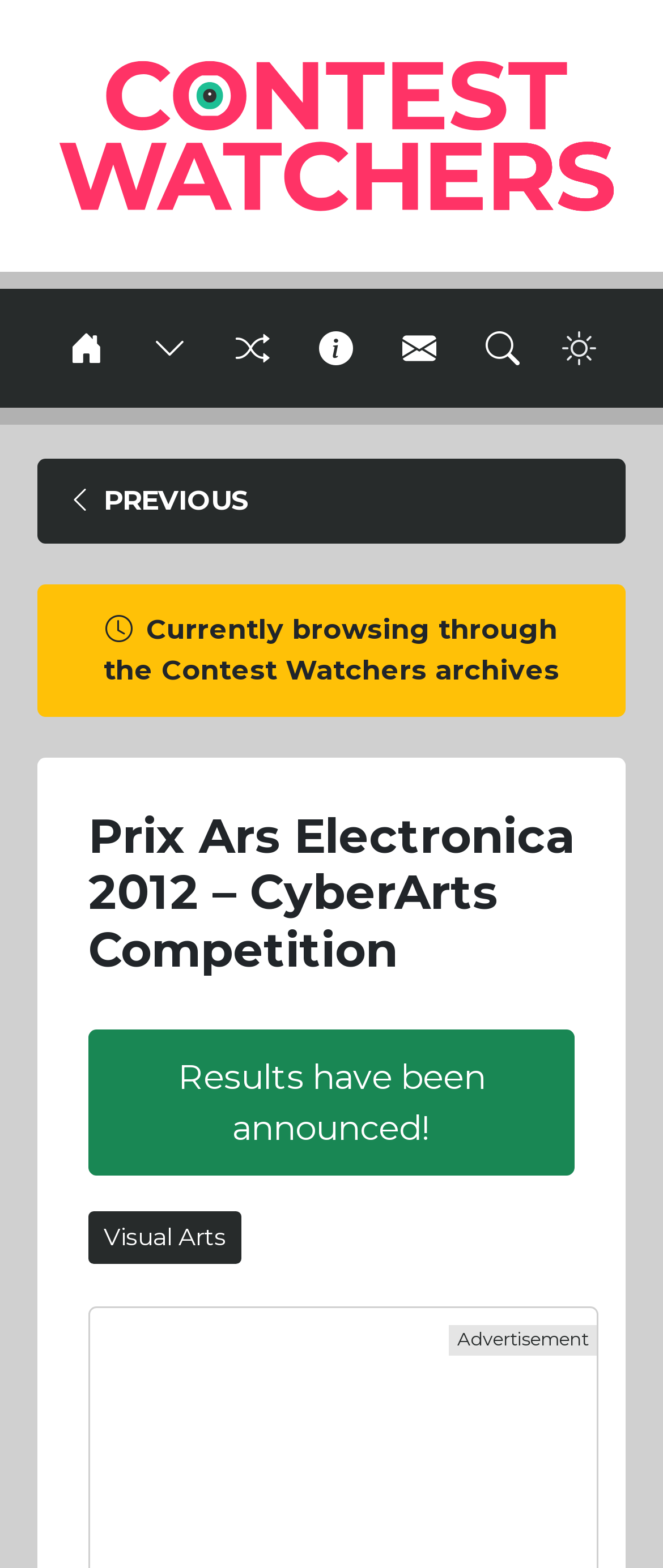Answer this question using a single word or a brief phrase:
What is the current contest status?

Results have been announced!